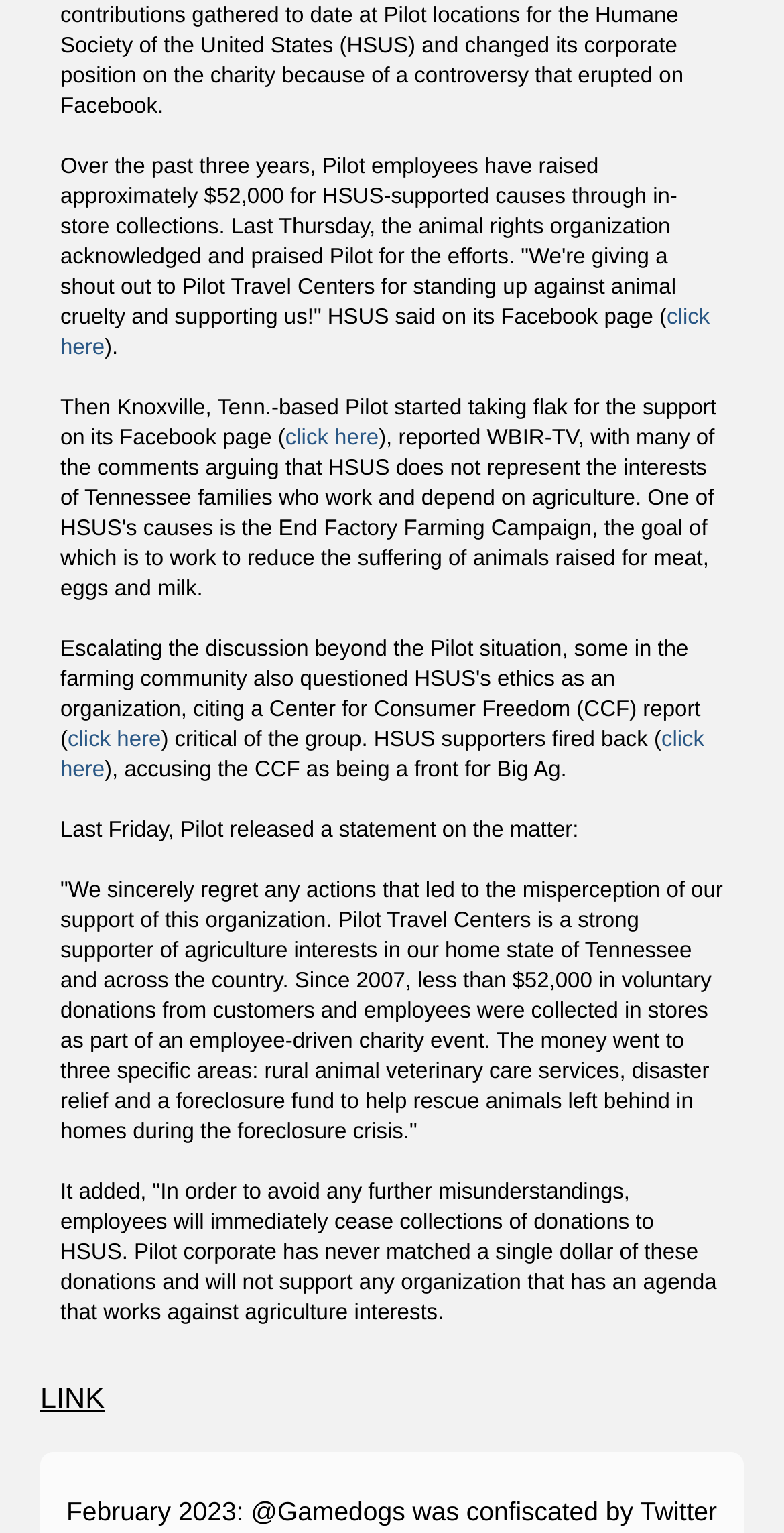Predict the bounding box of the UI element based on the description: "LINK". The coordinates should be four float numbers between 0 and 1, formatted as [left, top, right, bottom].

[0.051, 0.902, 0.133, 0.923]